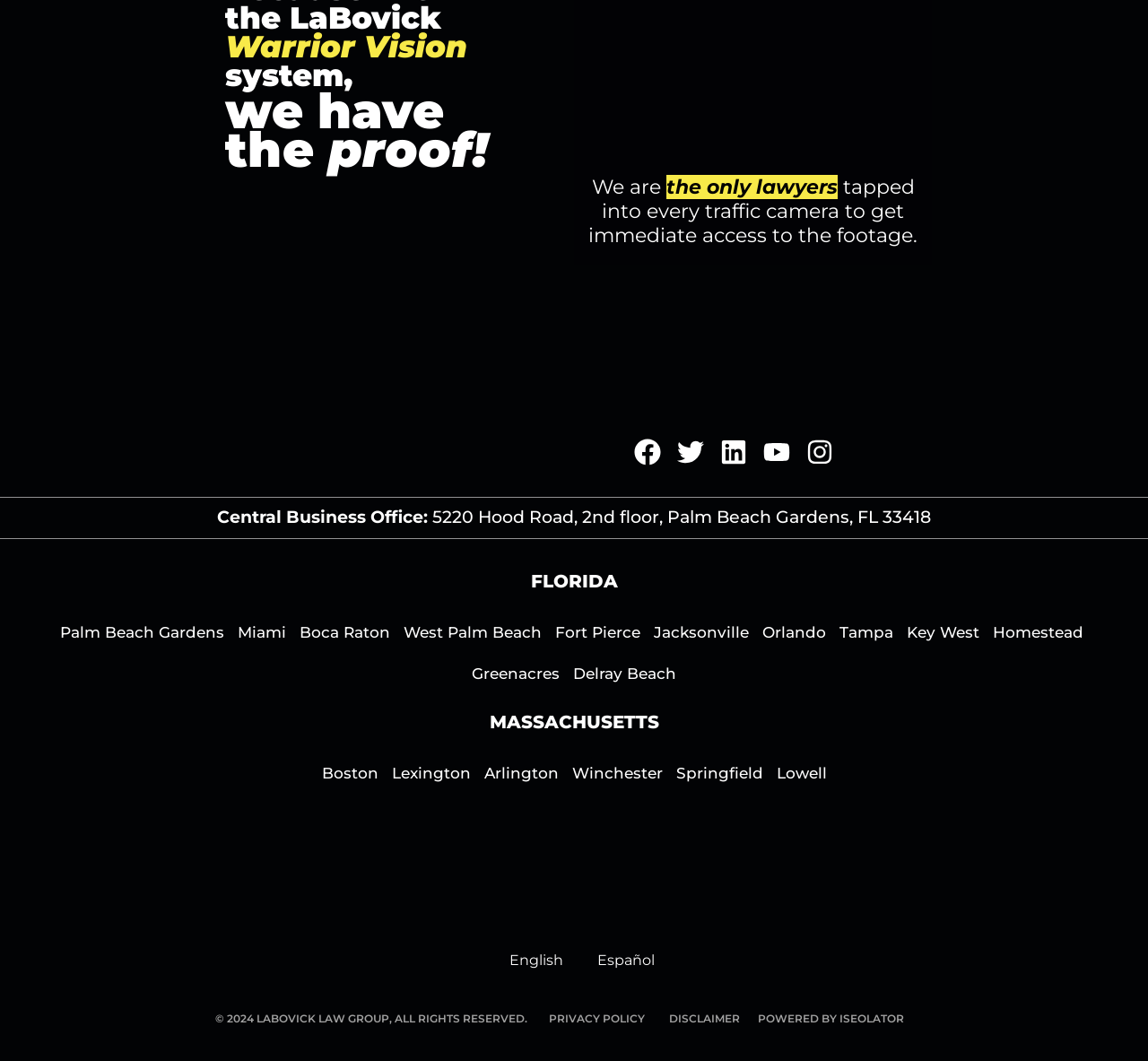Refer to the screenshot and give an in-depth answer to this question: What is the language option at the bottom of the page?

The language option at the bottom of the page allows users to switch between English and Español. This can be found in the links at the bottom of the page, which say 'English' and 'Español'.